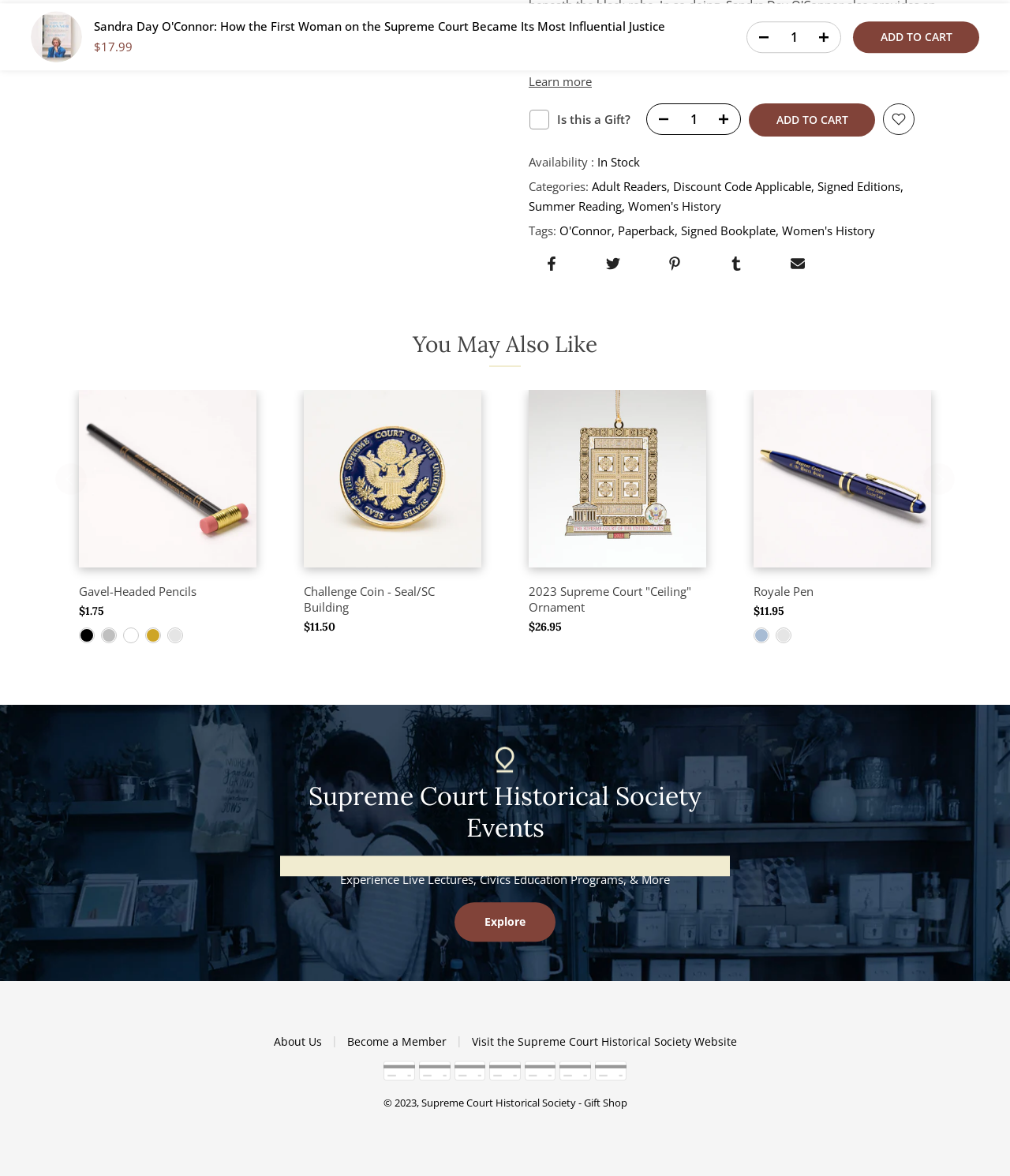Please identify the bounding box coordinates of the element that needs to be clicked to perform the following instruction: "Learn more about Shop Pay".

[0.523, 0.061, 0.586, 0.078]